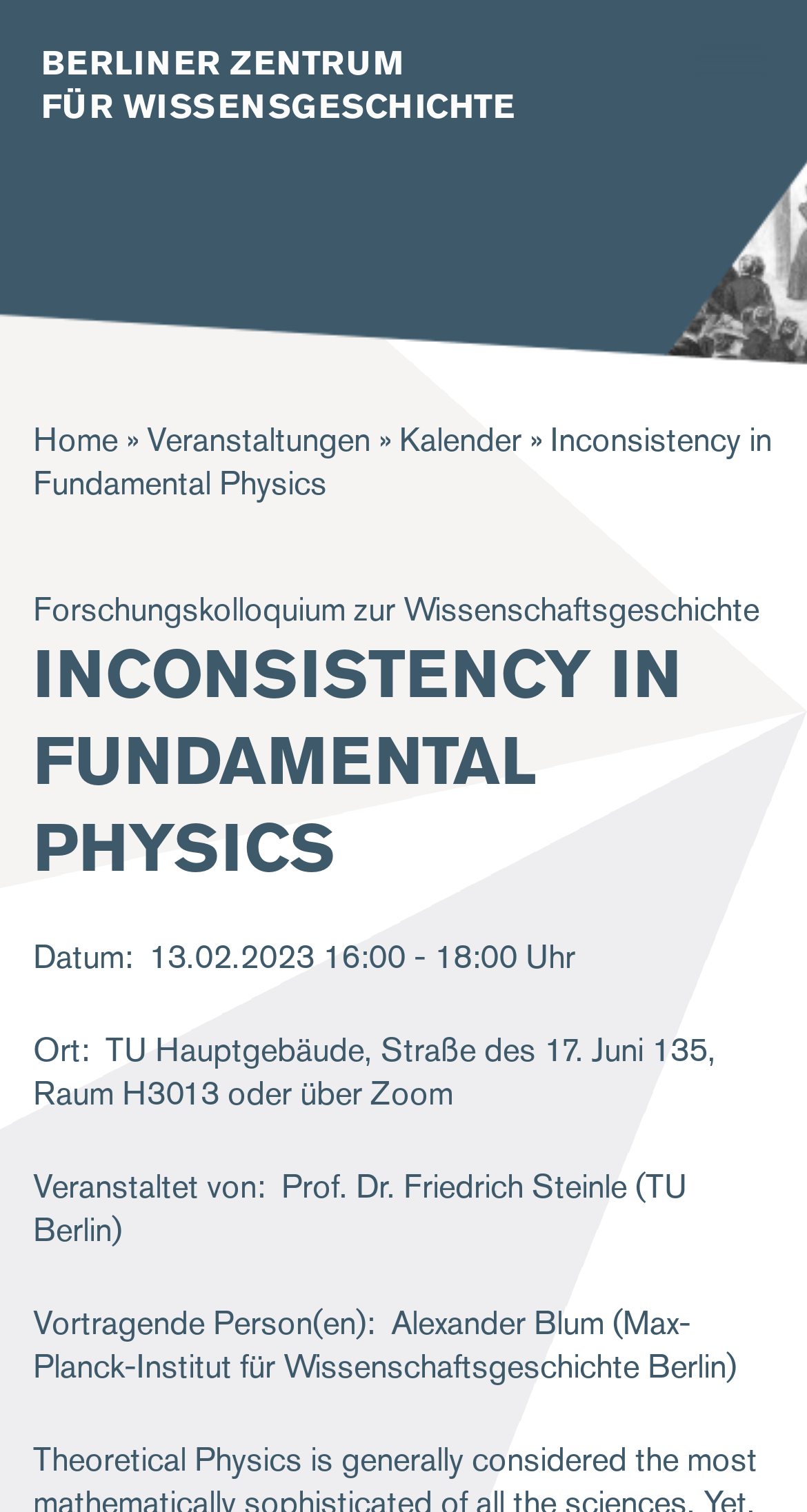Based on the element description Veranstaltungen, identify the bounding box coordinates for the UI element. The coordinates should be in the format (top-left x, top-left y, bottom-right x, bottom-right y) and within the 0 to 1 range.

[0.182, 0.276, 0.459, 0.305]